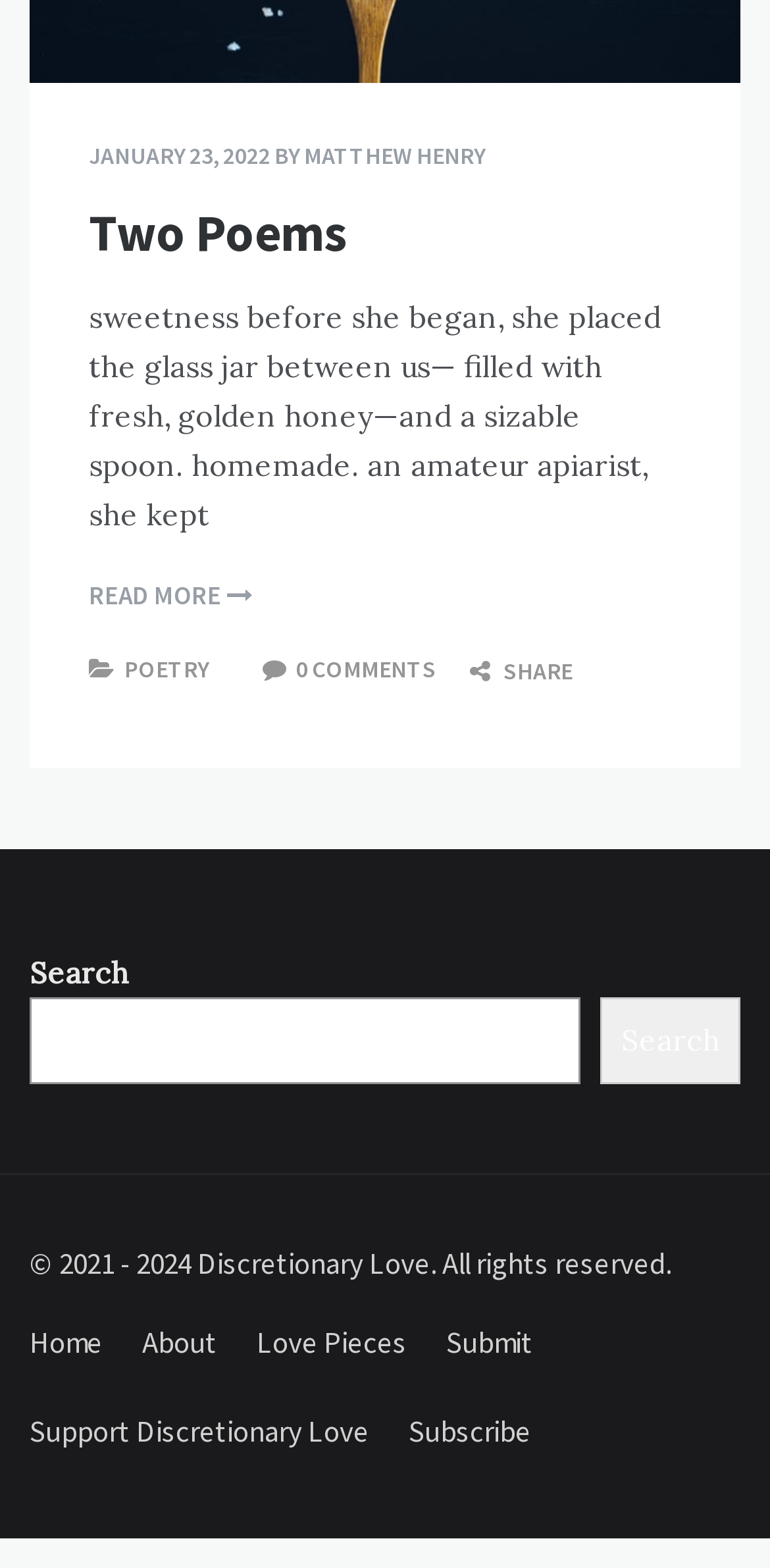Locate the bounding box coordinates of the area that needs to be clicked to fulfill the following instruction: "share the poem". The coordinates should be in the format of four float numbers between 0 and 1, namely [left, top, right, bottom].

[0.61, 0.418, 0.744, 0.437]